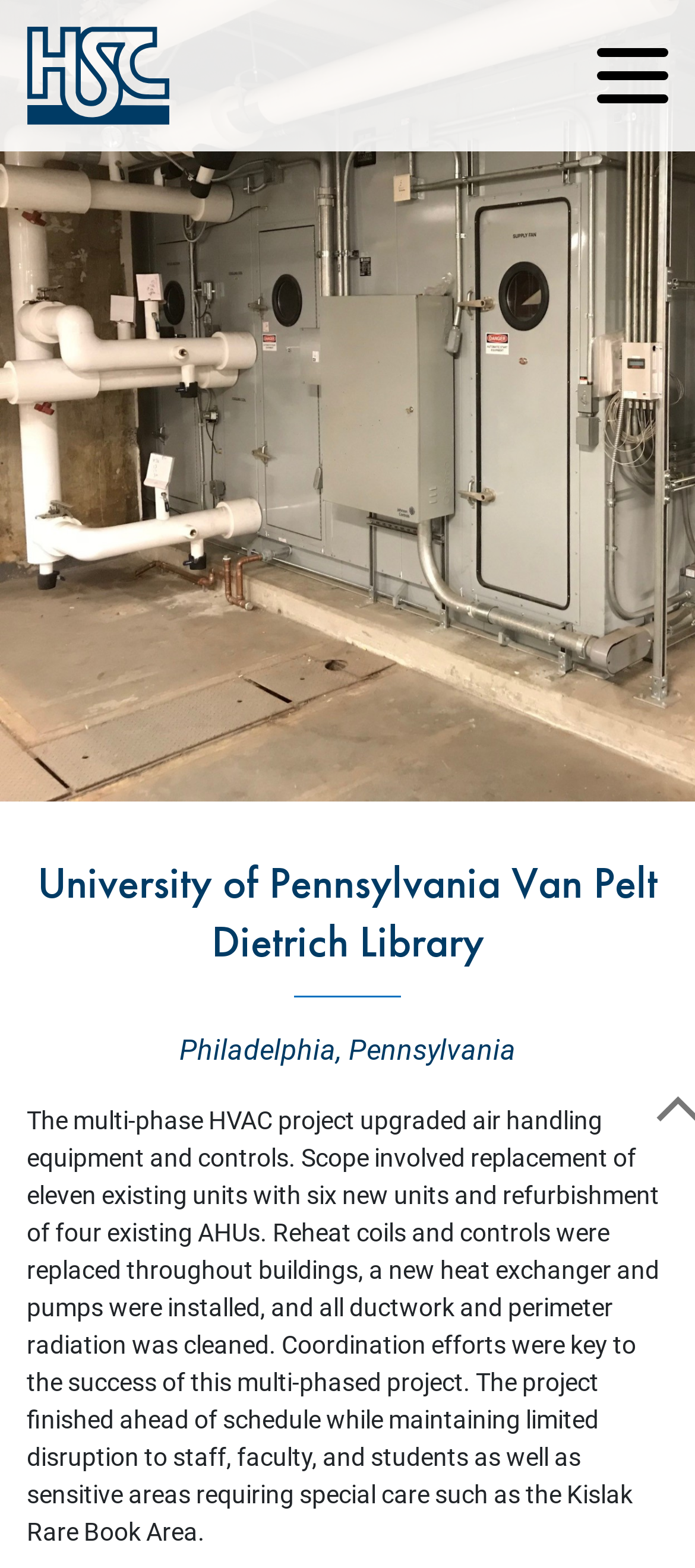What is the location of the Bryn Mawr College Park Science Center?
Give a comprehensive and detailed explanation for the question.

The location of the Bryn Mawr College Park Science Center is mentioned as Bryn Mawr, Pennsylvania, which is stated in the static text on the webpage.